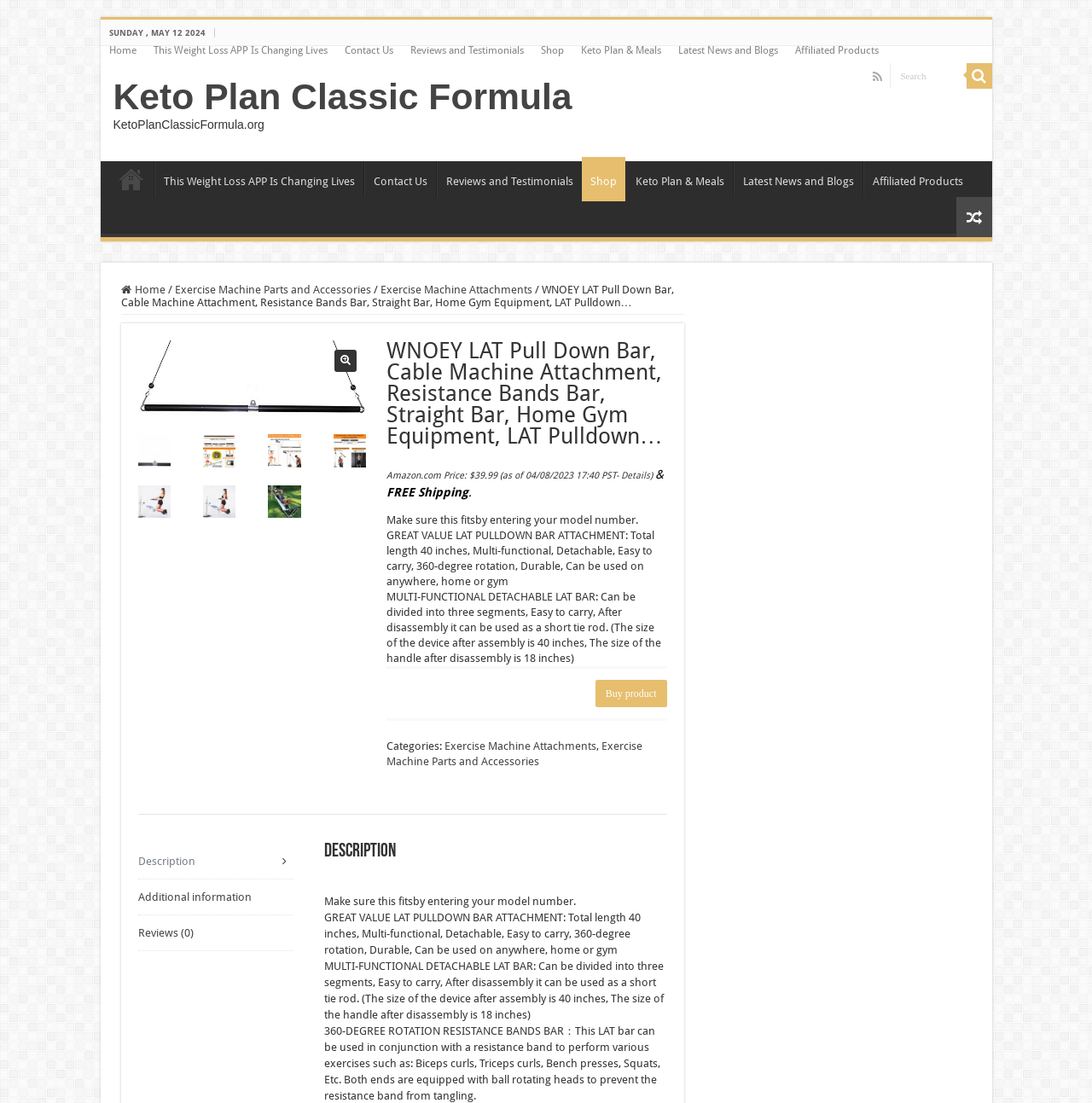Using the description: "Home", determine the UI element's bounding box coordinates. Ensure the coordinates are in the format of four float numbers between 0 and 1, i.e., [left, top, right, bottom].

[0.111, 0.257, 0.151, 0.268]